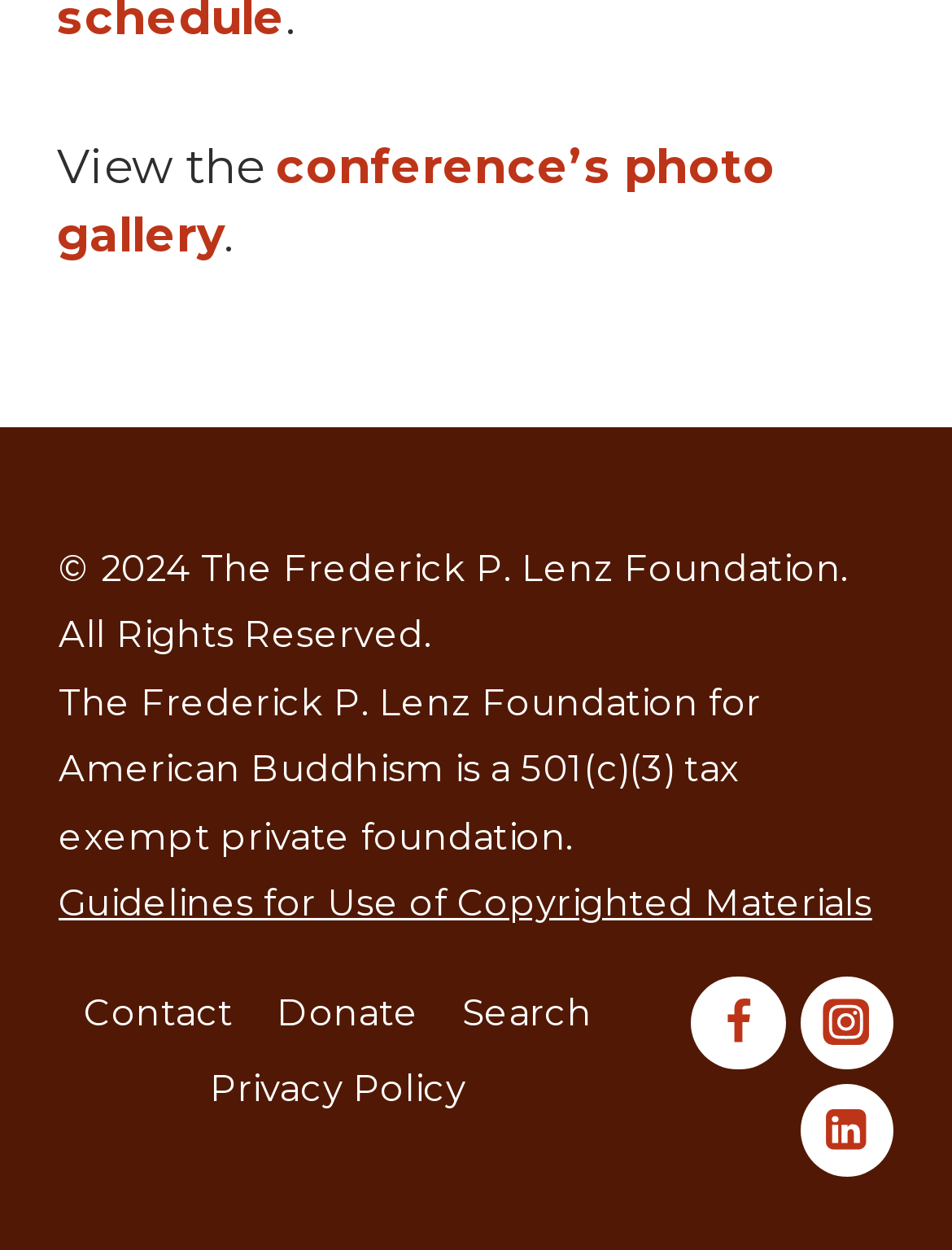How many navigation links are there in the footer?
Refer to the image and offer an in-depth and detailed answer to the question.

I counted the number of navigation links in the footer by looking at the links 'Contact', 'Donate', 'Search', and 'Privacy Policy' which are located at the bottom of the page.